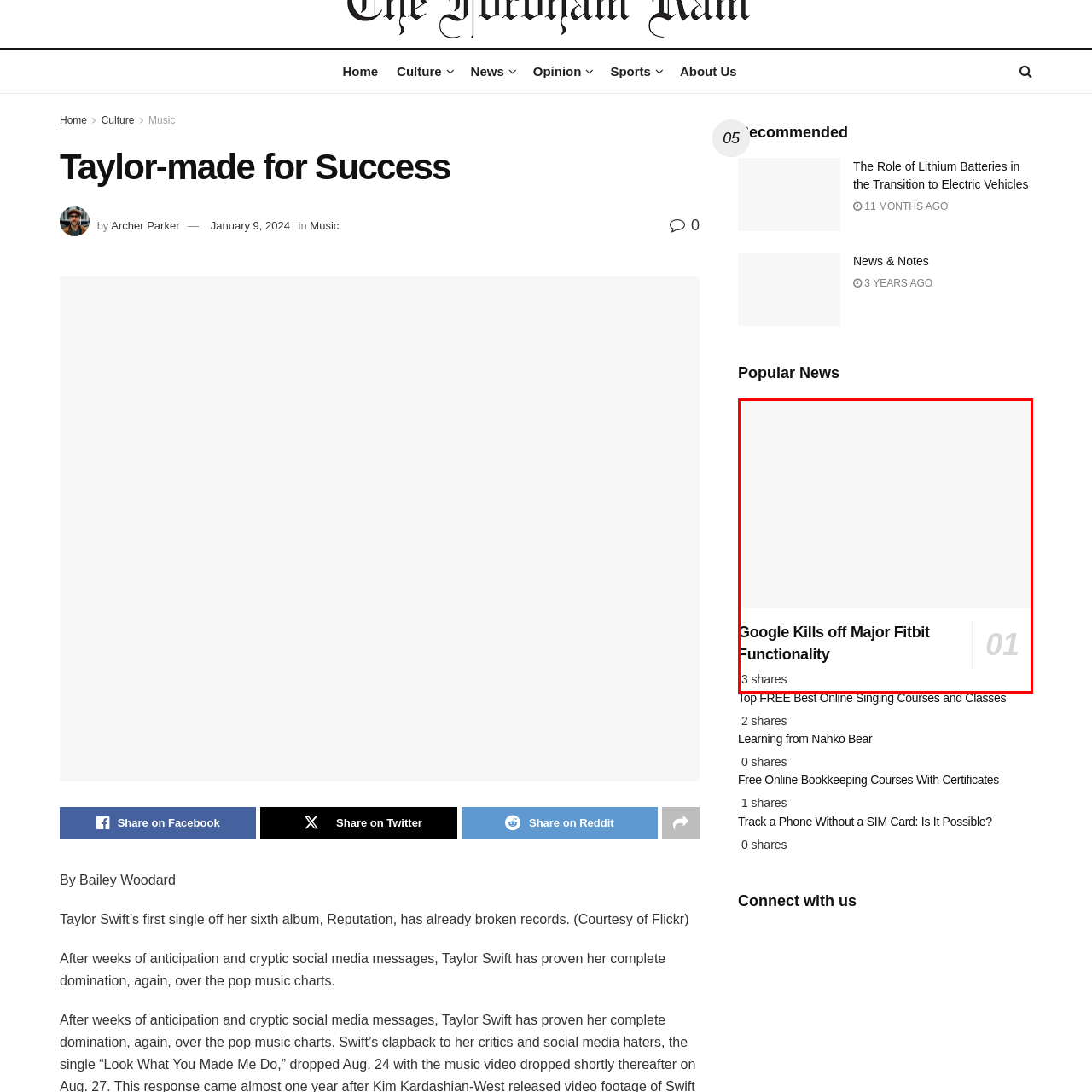Please scrutinize the image encapsulated by the red bounding box and provide an elaborate answer to the next question based on the details in the image: What is the category of the news item?

The category of the news item is 'Popular News' because it is listed under a title with that name, indicating that it is a popular or trending news item in the tech community.